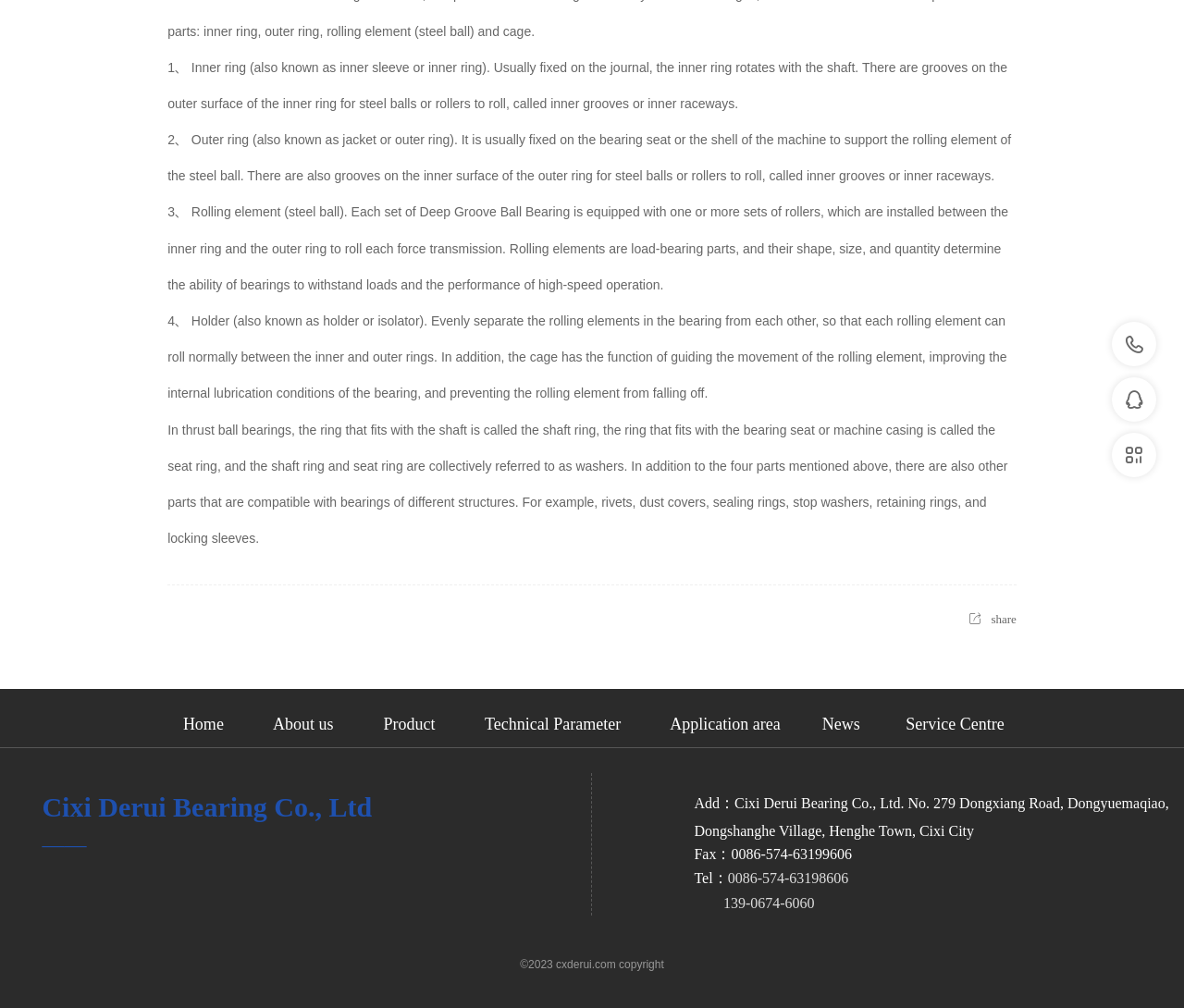Bounding box coordinates are specified in the format (top-left x, top-left y, bottom-right x, bottom-right y). All values are floating point numbers bounded between 0 and 1. Please provide the bounding box coordinate of the region this sentence describes: 򡂒 微信客服 扫码咨询

[0.939, 0.429, 0.977, 0.473]